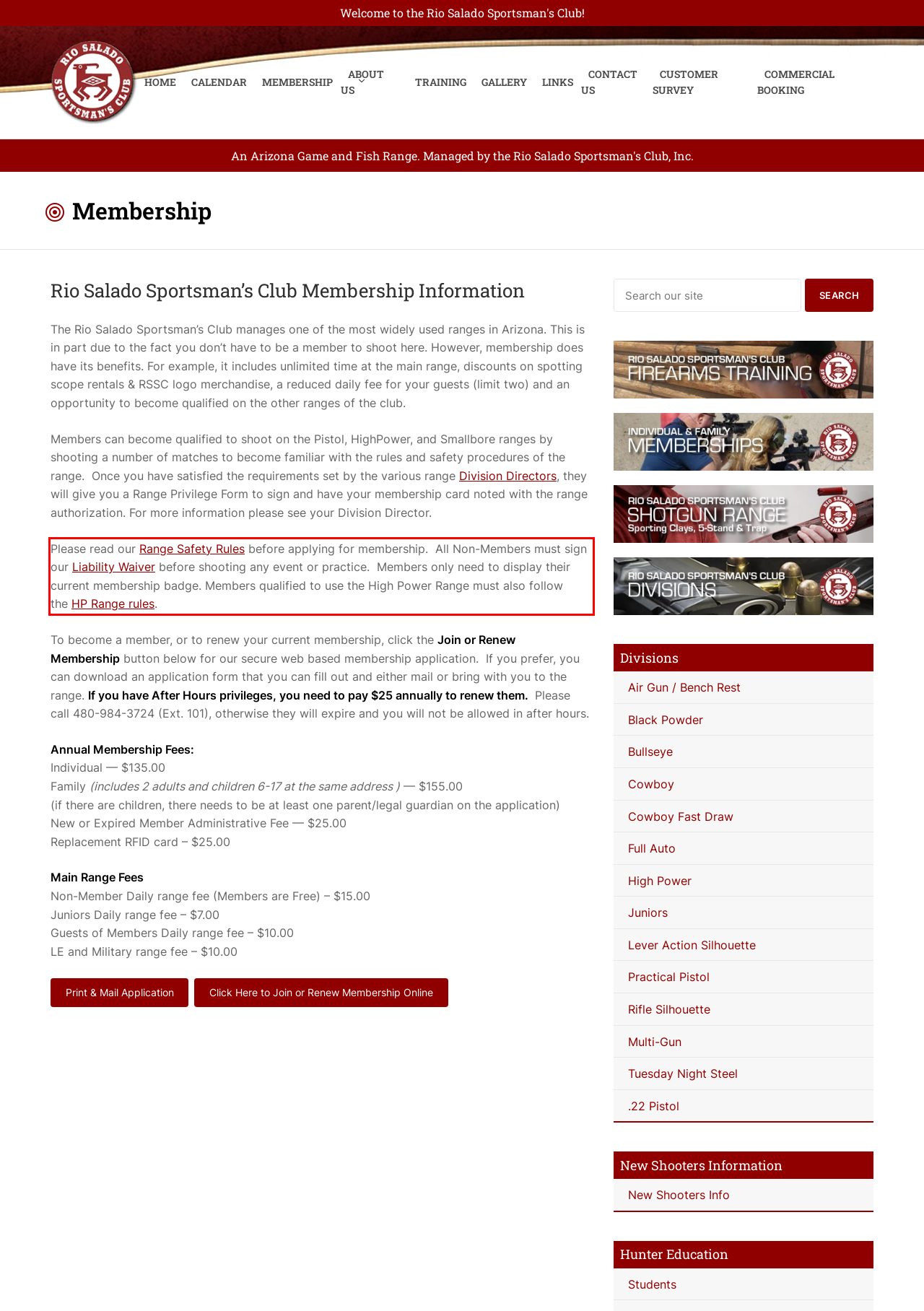Using the provided webpage screenshot, identify and read the text within the red rectangle bounding box.

Please read our Range Safety Rules before applying for membership. All Non-Members must sign our Liability Waiver before shooting any event or practice. Members only need to display their current membership badge. Members qualified to use the High Power Range must also follow the HP Range rules.